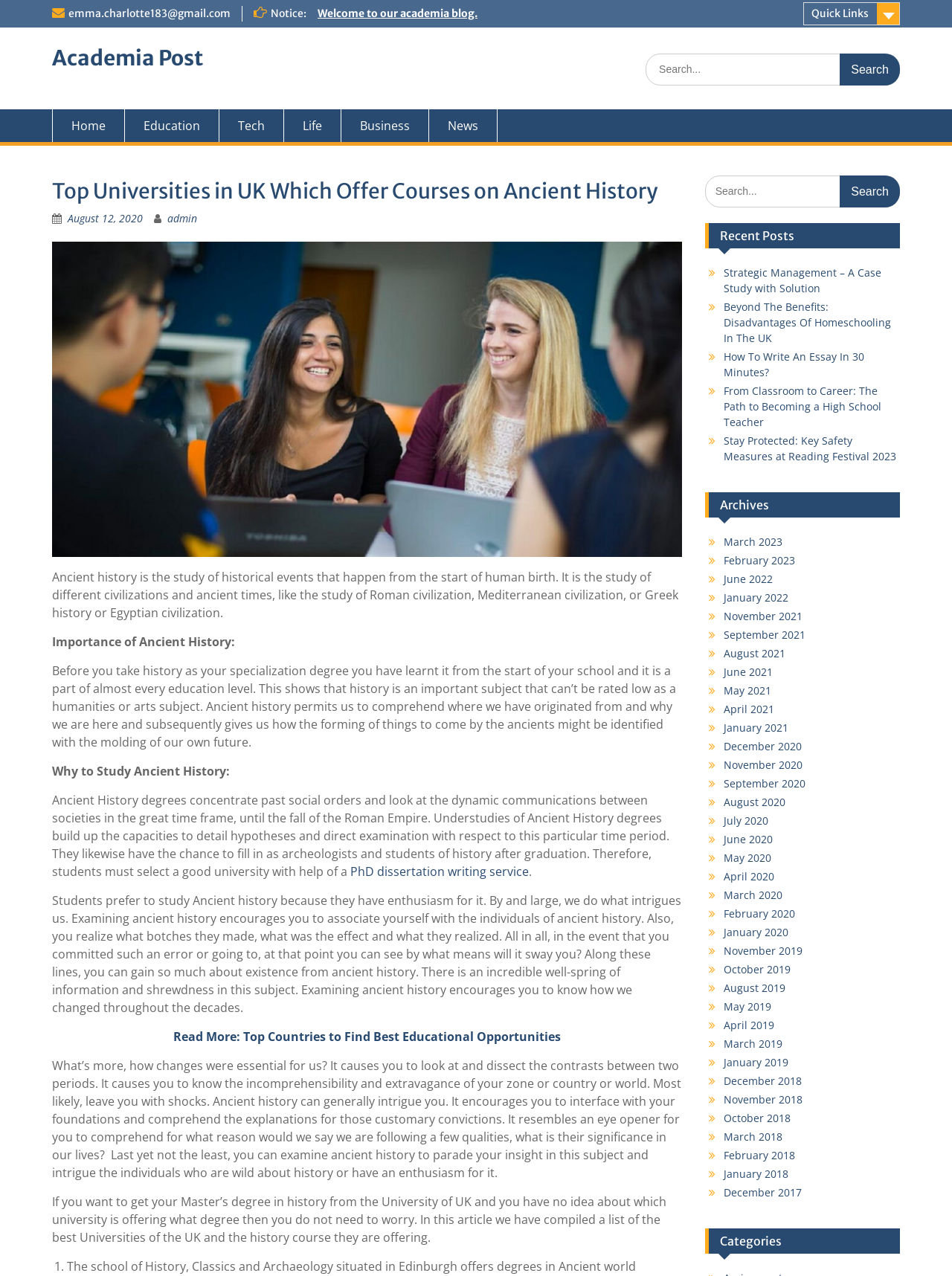Please identify the bounding box coordinates of the element that needs to be clicked to perform the following instruction: "Check recent posts".

[0.74, 0.175, 0.945, 0.195]